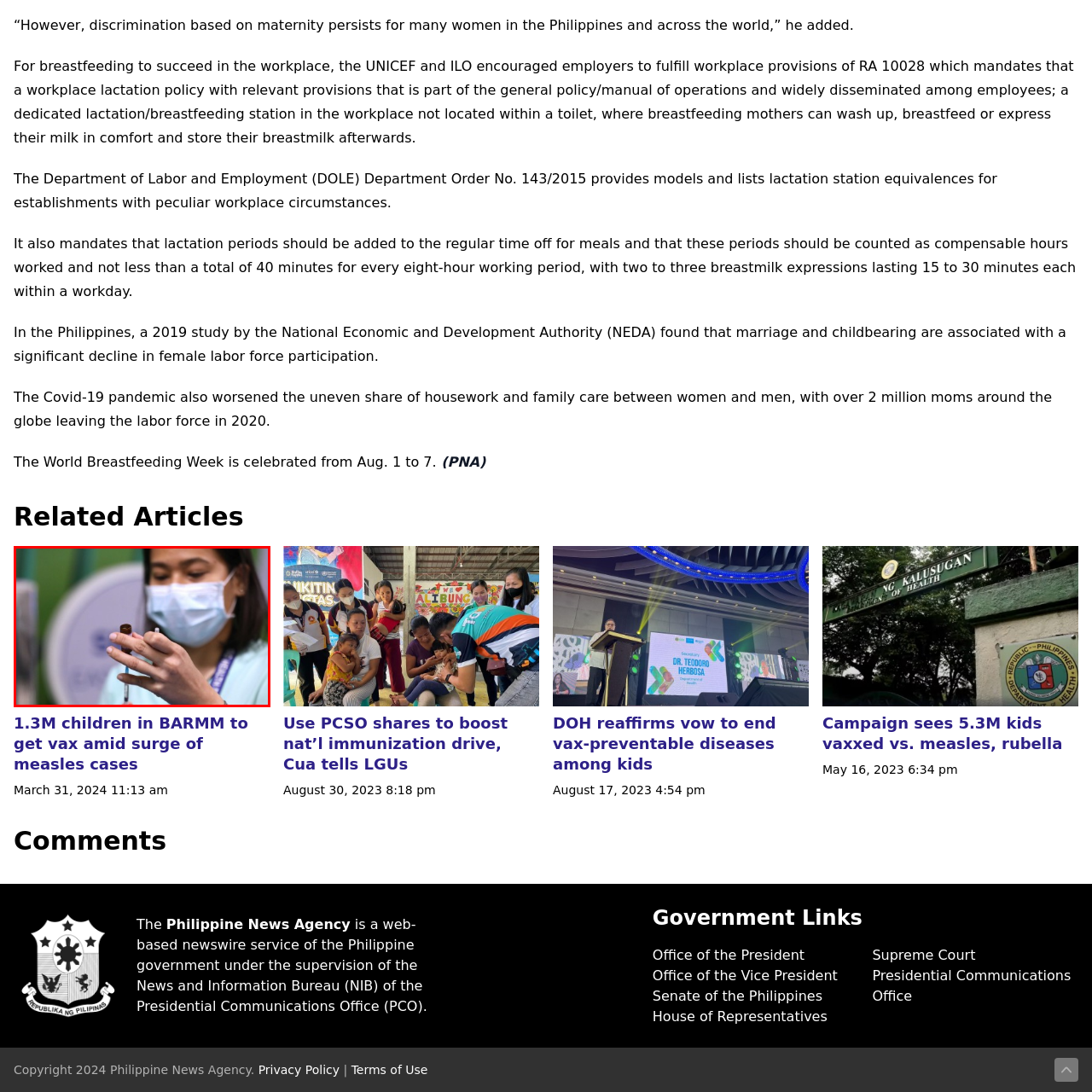Generate a detailed caption for the image within the red outlined area.

In the image, a healthcare professional is seen preparing a vaccine. Wearing a protective face mask, she focuses on her task, holding a vial in one hand while drawing the vaccine into a syringe with the other. The setting suggests an organized vaccination area, likely part of a public health initiative aimed at immunizing children against diseases, as referenced in related articles concerning vaccination efforts for children in the Philippines. The background hints at a facility dedicated to health services, emphasizing the importance of vaccinations in safeguarding community health. This scene reflects the urgent and ongoing efforts to address public health challenges, particularly in the wake of recent health crises.